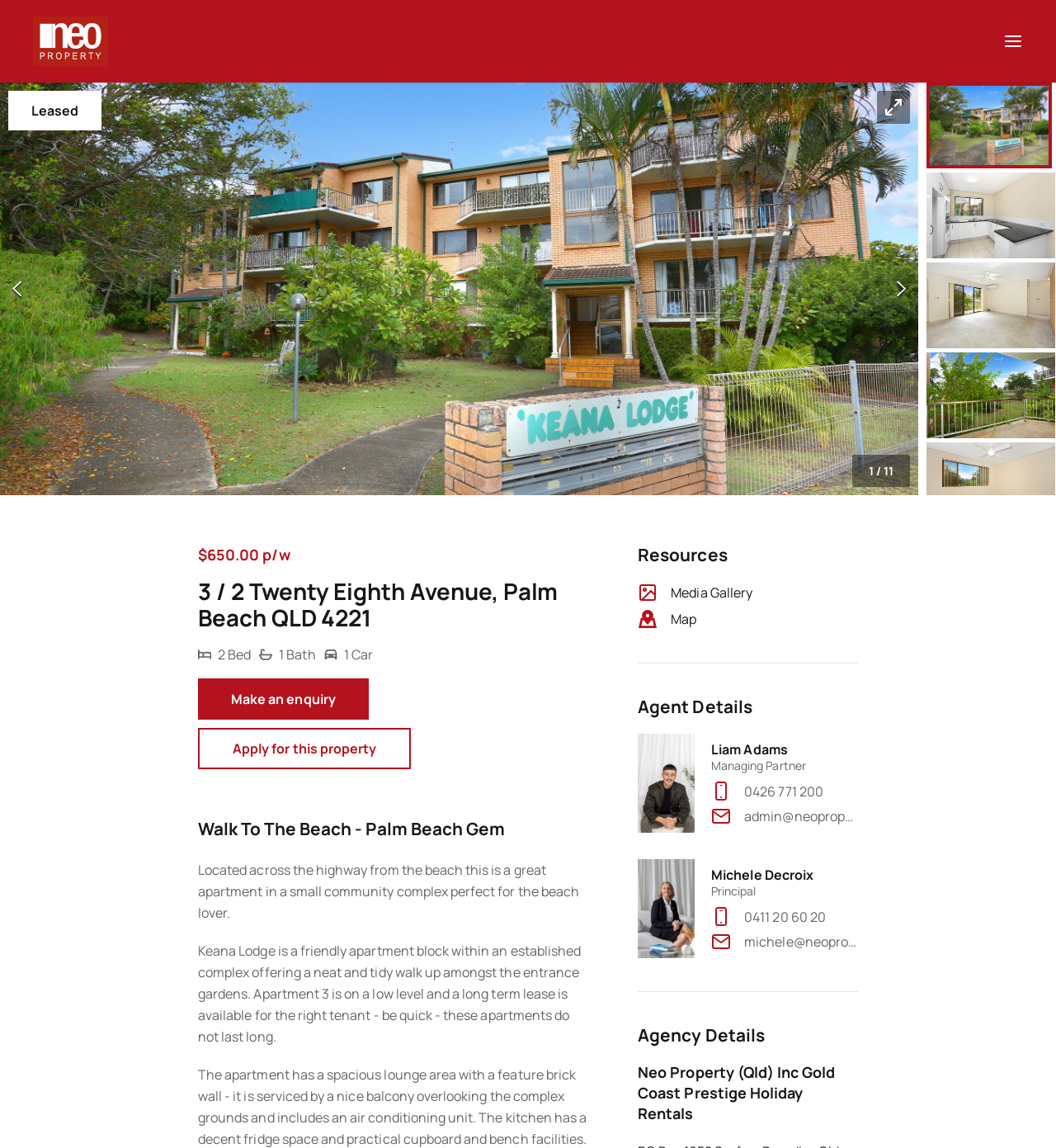Determine the bounding box coordinates of the element that should be clicked to execute the following command: "Click the 'Make an enquiry' button".

[0.188, 0.591, 0.349, 0.627]